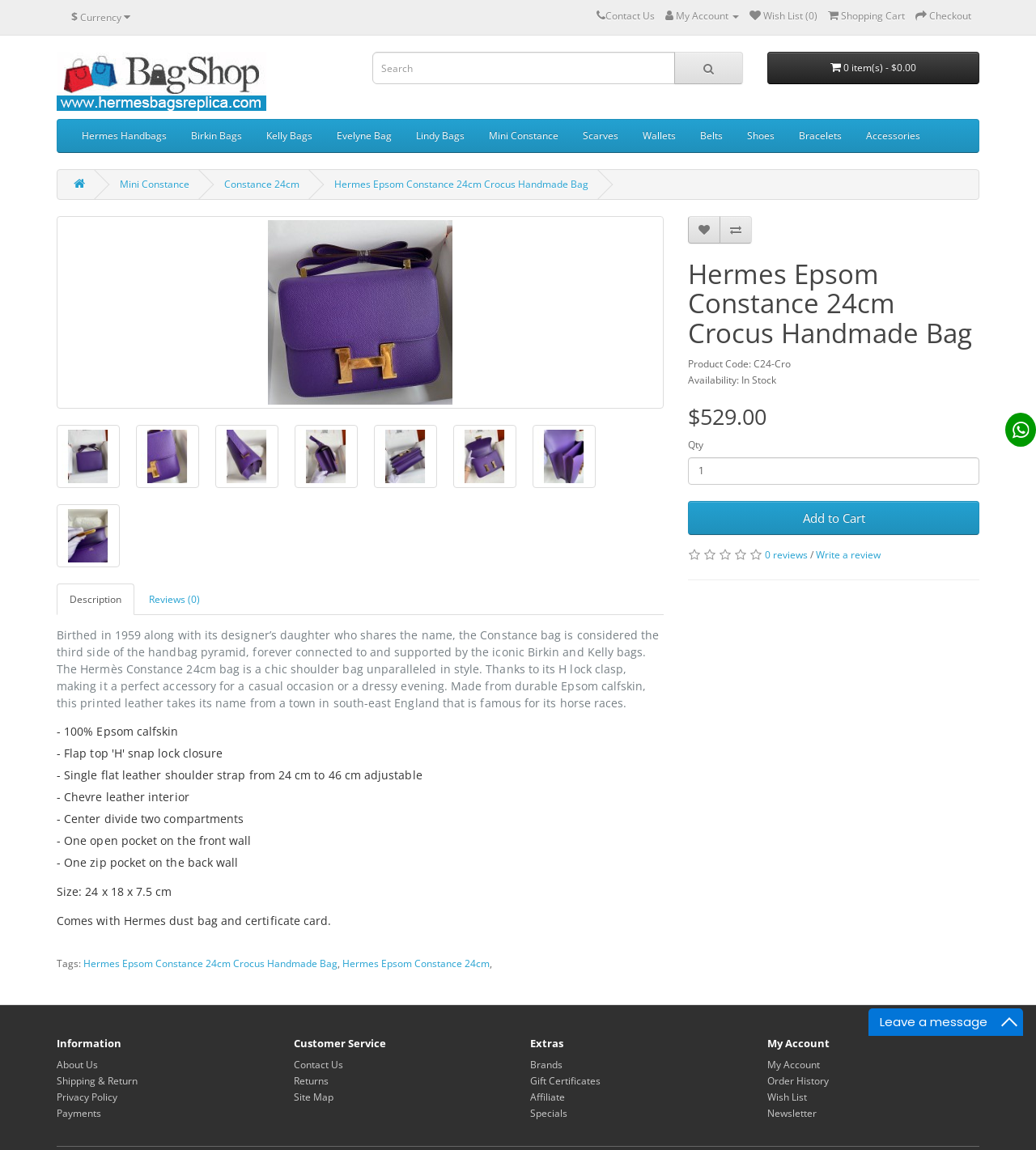What is the name of the bag?
Could you give a comprehensive explanation in response to this question?

I found the answer by looking at the heading element on the webpage, which clearly states the name of the bag.